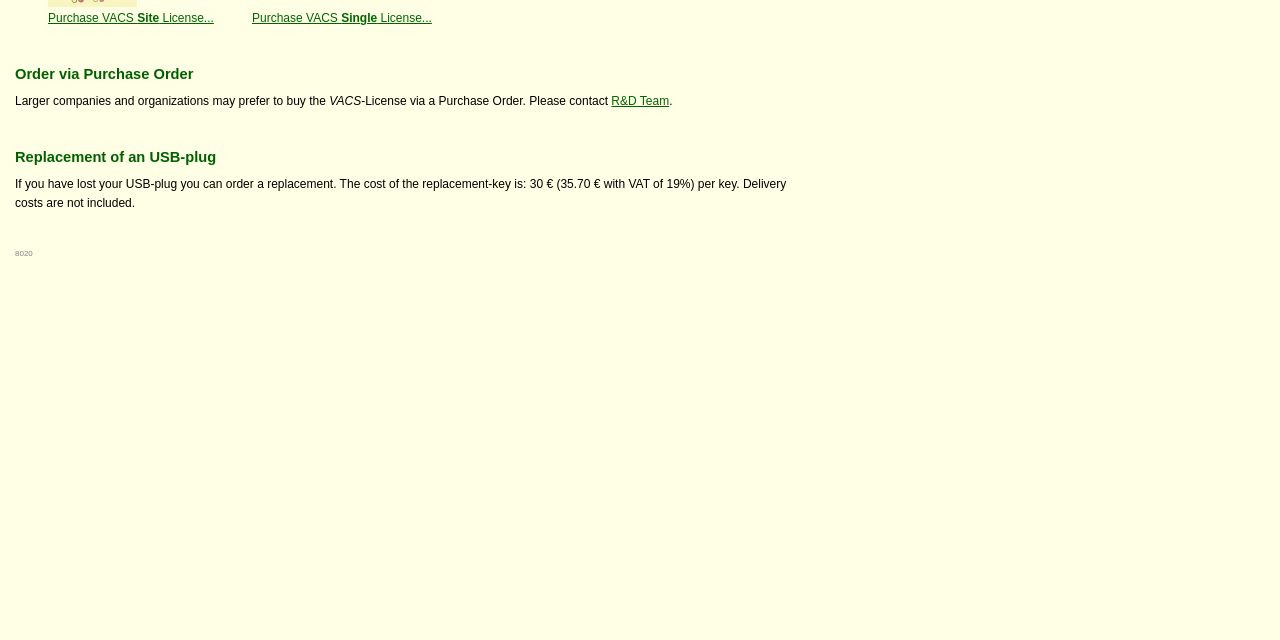Given the description of the UI element: "R&D Team", predict the bounding box coordinates in the form of [left, top, right, bottom], with each value being a float between 0 and 1.

[0.478, 0.147, 0.523, 0.169]